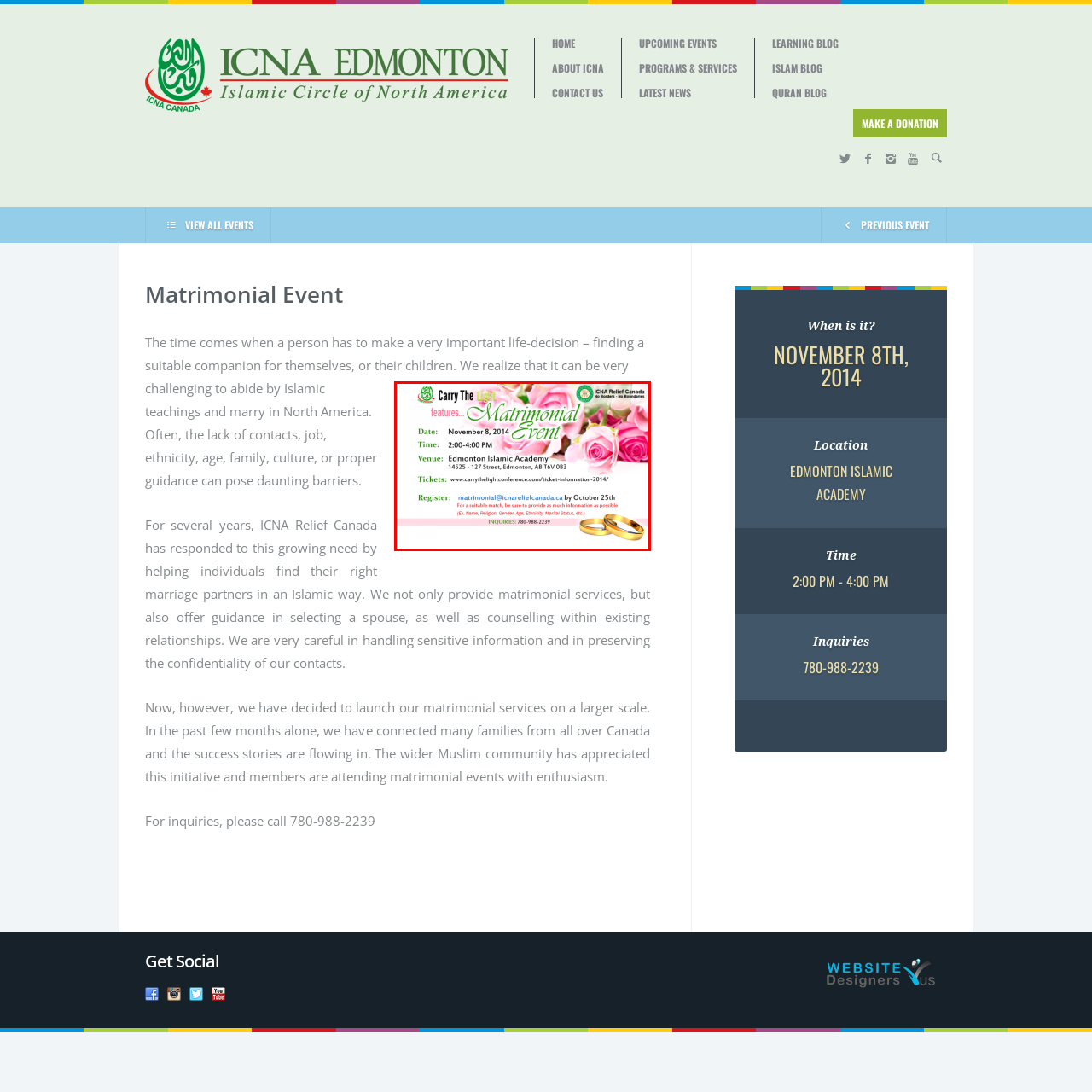What is the purpose of the Matrimonial Event?
Observe the part of the image inside the red bounding box and answer the question concisely with one word or a short phrase.

Facilitating Islamic marriages